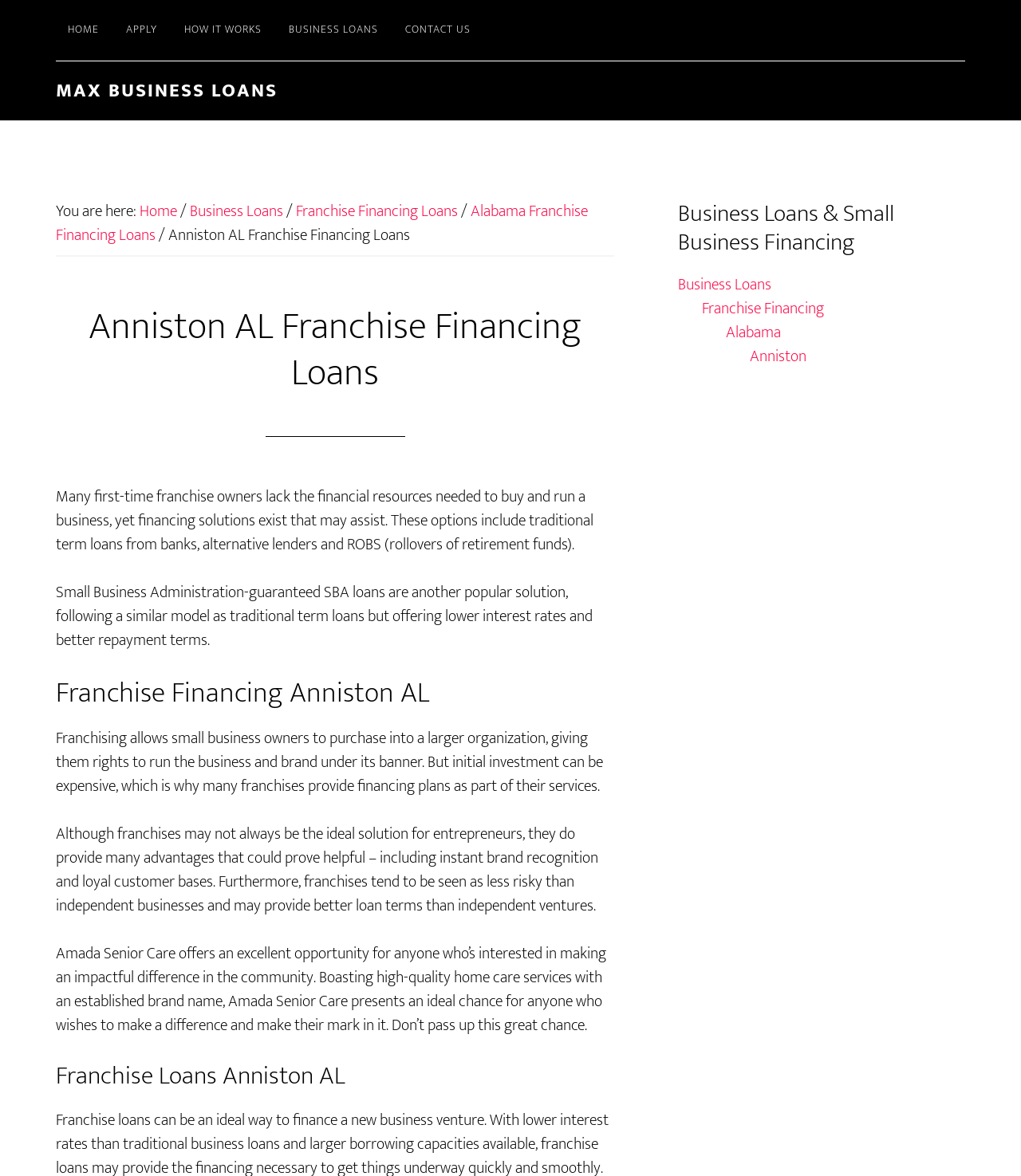What is Amada Senior Care?
Observe the image and answer the question with a one-word or short phrase response.

A franchise opportunity